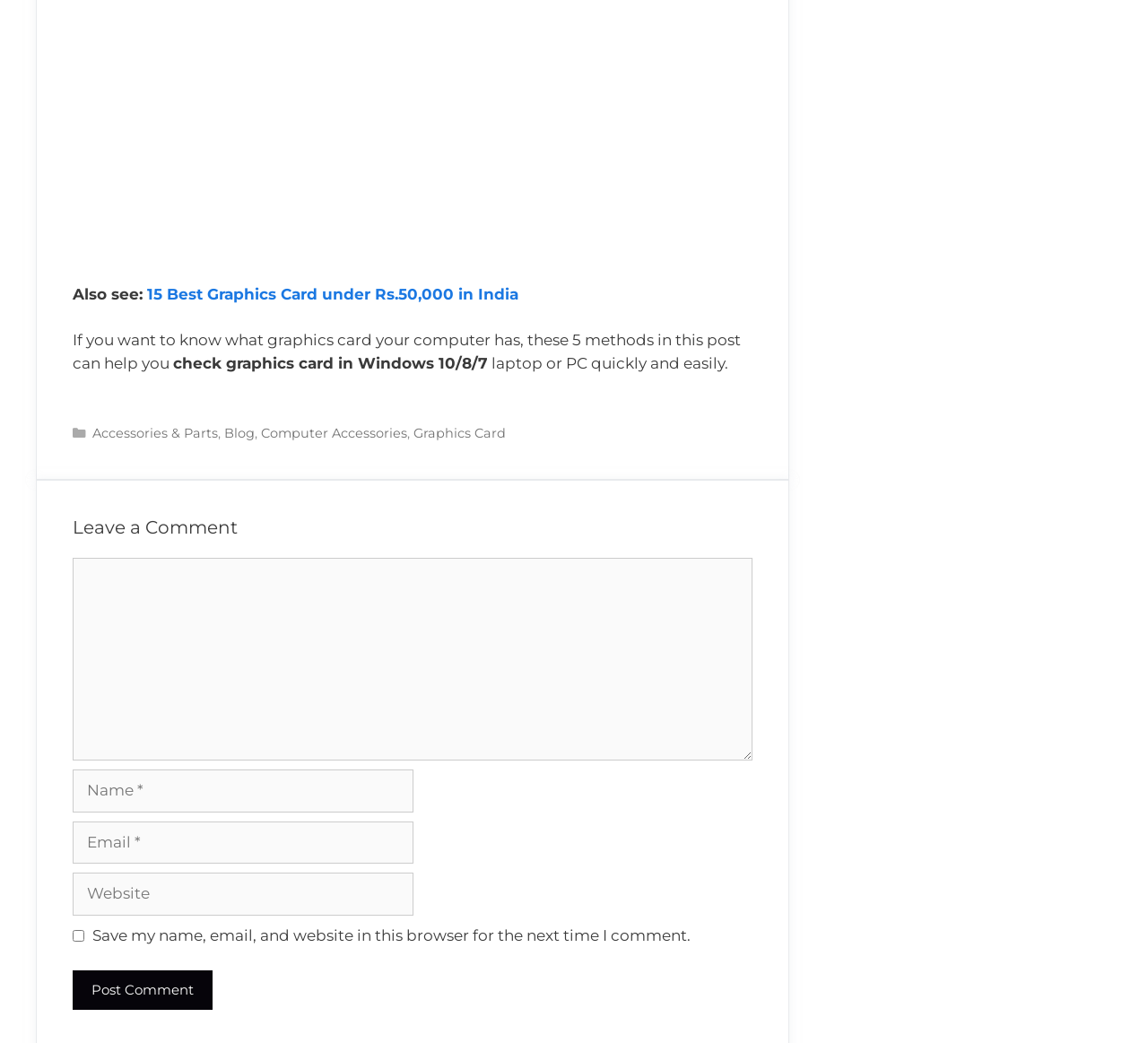What categories are available on the website?
From the image, respond with a single word or phrase.

Accessories & Parts, Blog, Computer Accessories, Graphics Card